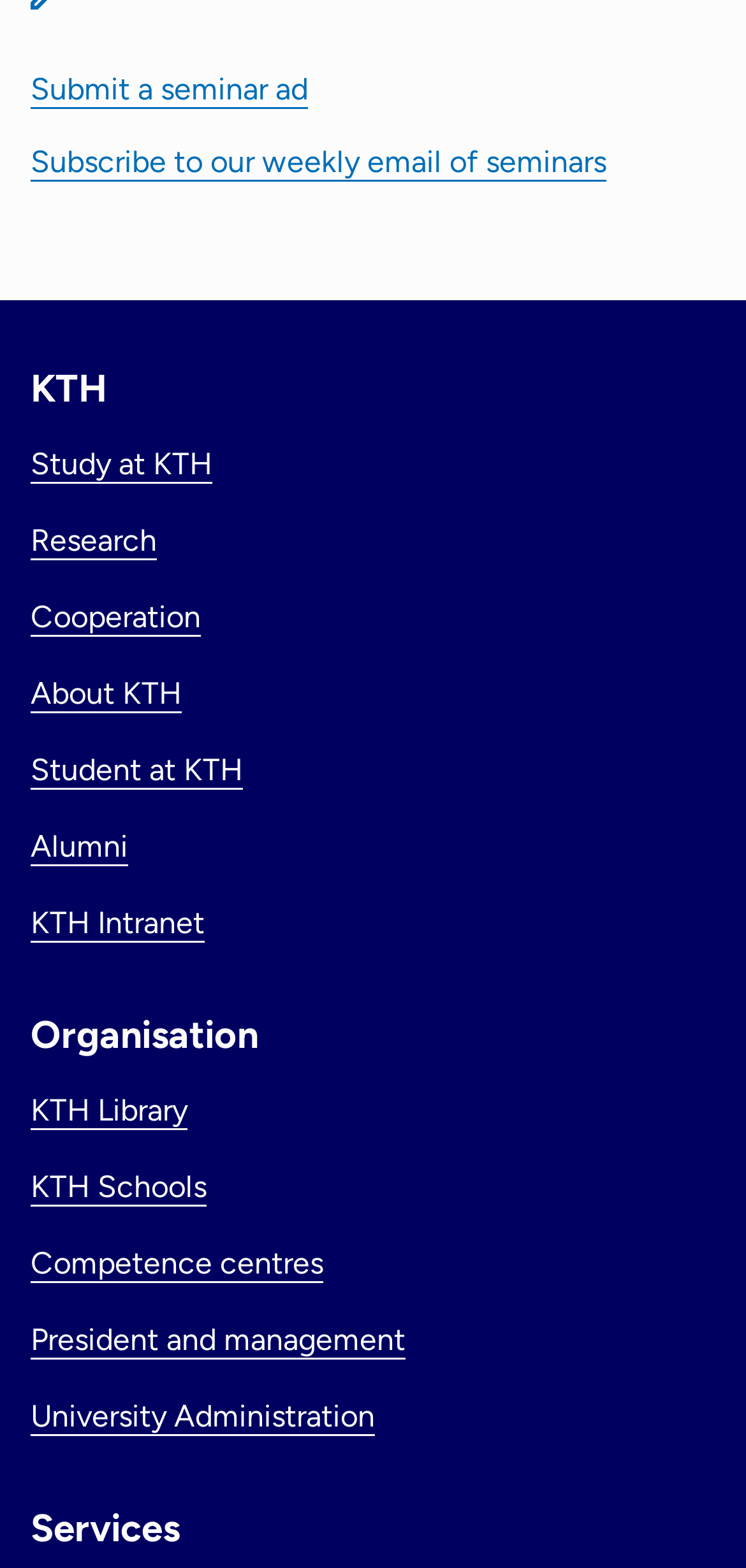Identify the bounding box coordinates of the clickable region to carry out the given instruction: "Submit a seminar ad".

[0.041, 0.045, 0.413, 0.068]